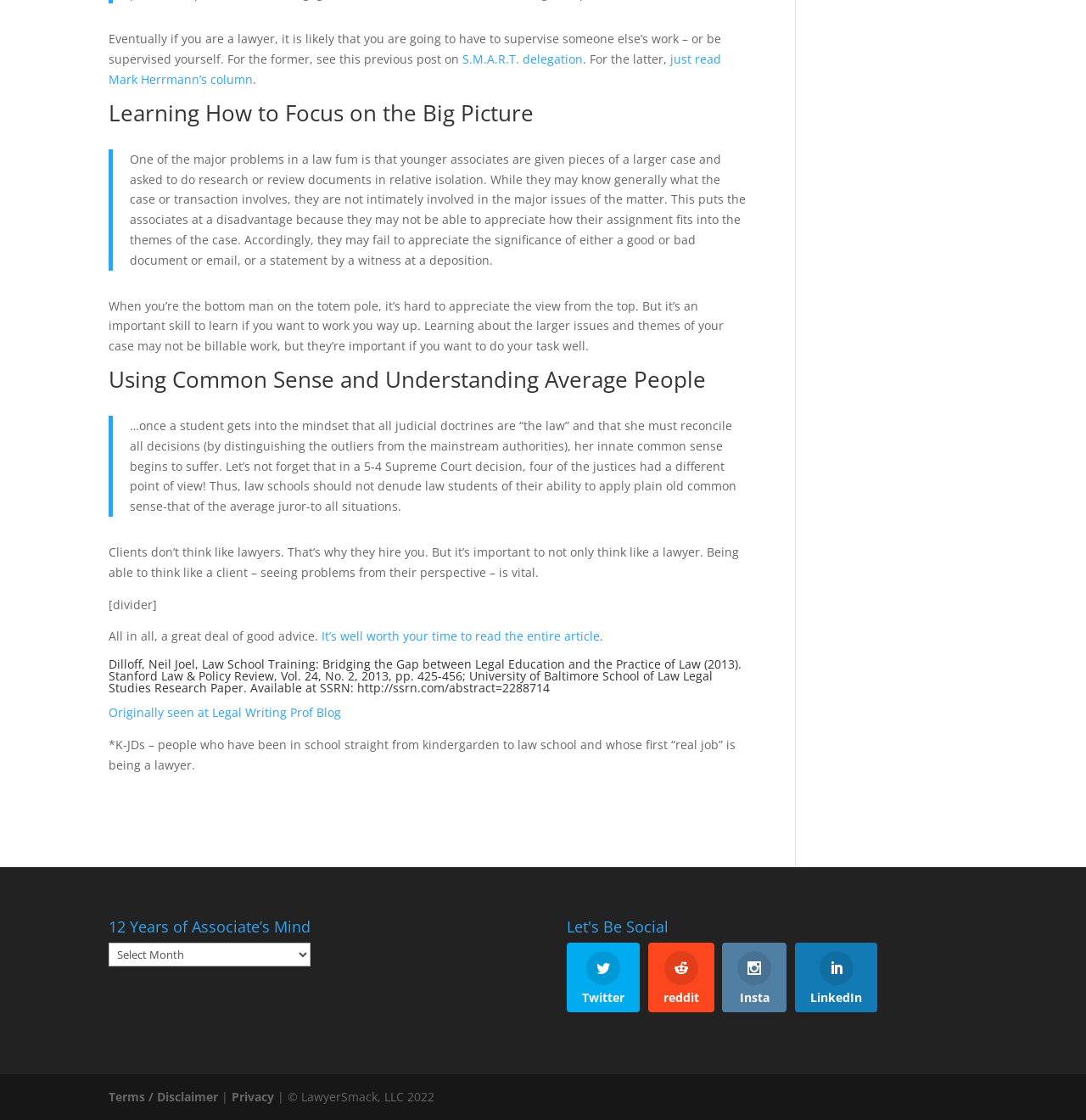Provide a brief response in the form of a single word or phrase:
What is the target audience of the article?

Lawyers